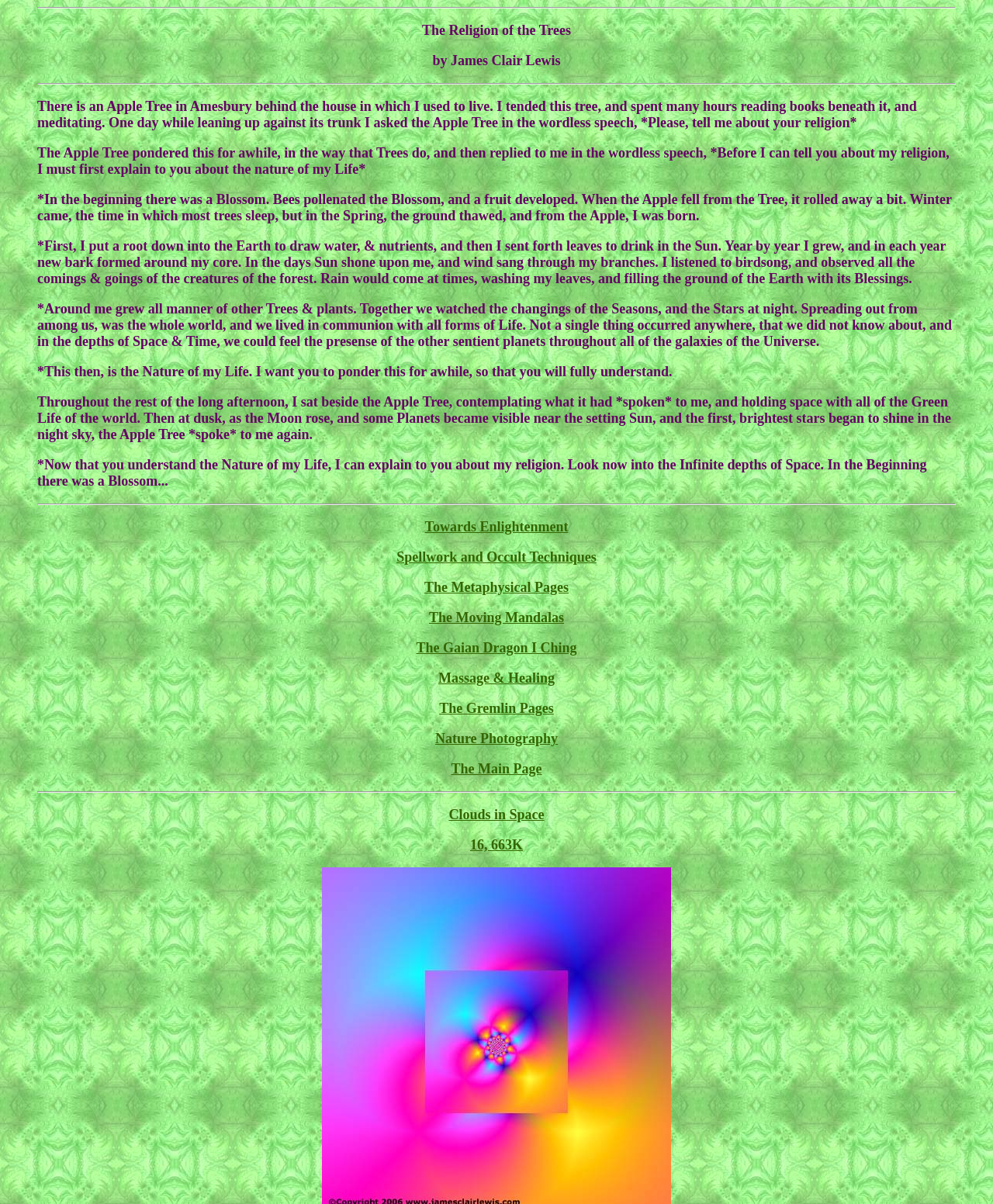Respond to the question below with a concise word or phrase:
What is the theme of the webpage?

Spirituality and nature